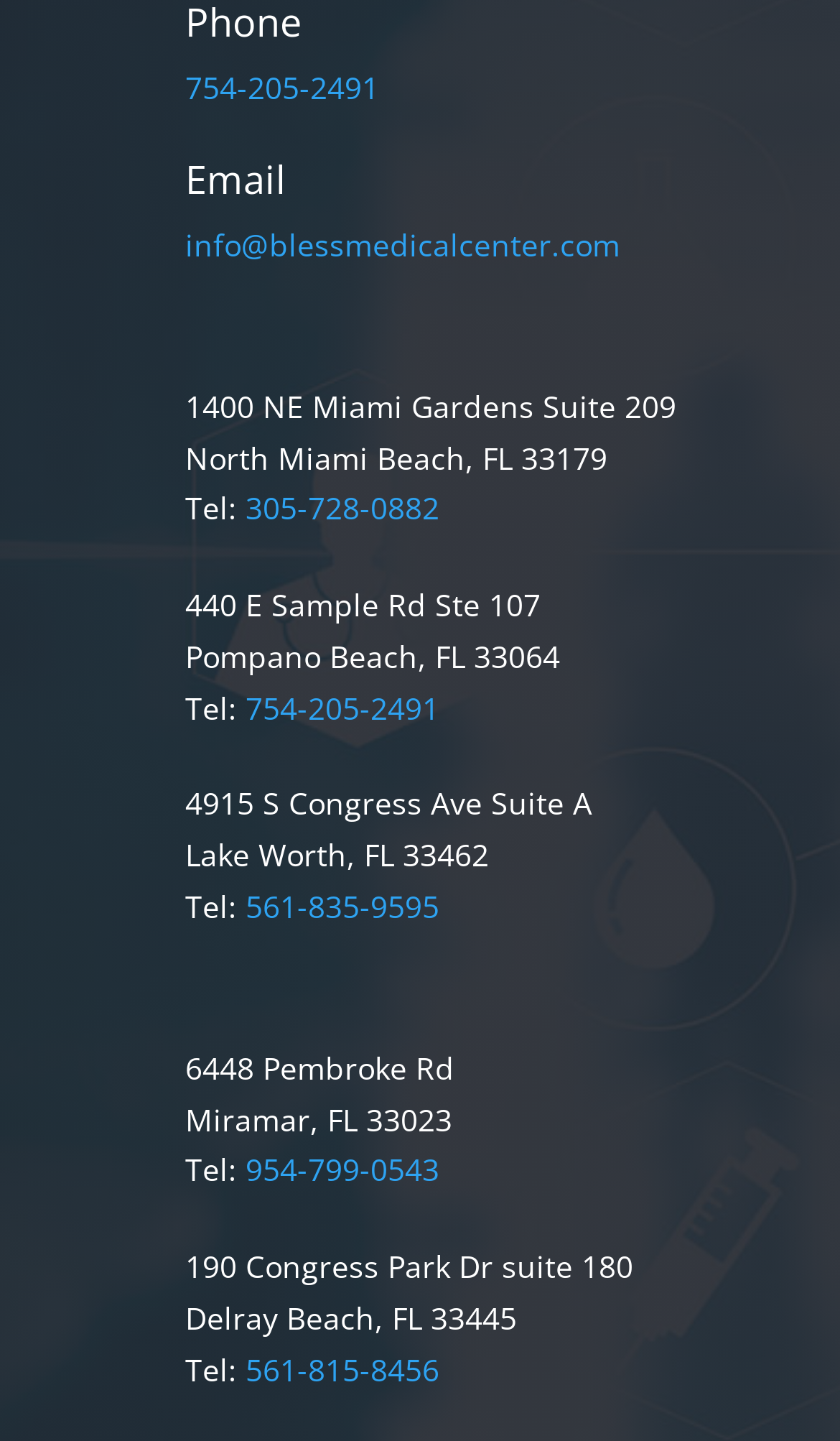Use the information in the screenshot to answer the question comprehensively: How many phone numbers are listed?

I counted the number of phone numbers listed on the webpage, which are 754-205-2491, 305-728-0882, 754-205-2491, 561-835-9595, and 954-799-0543.